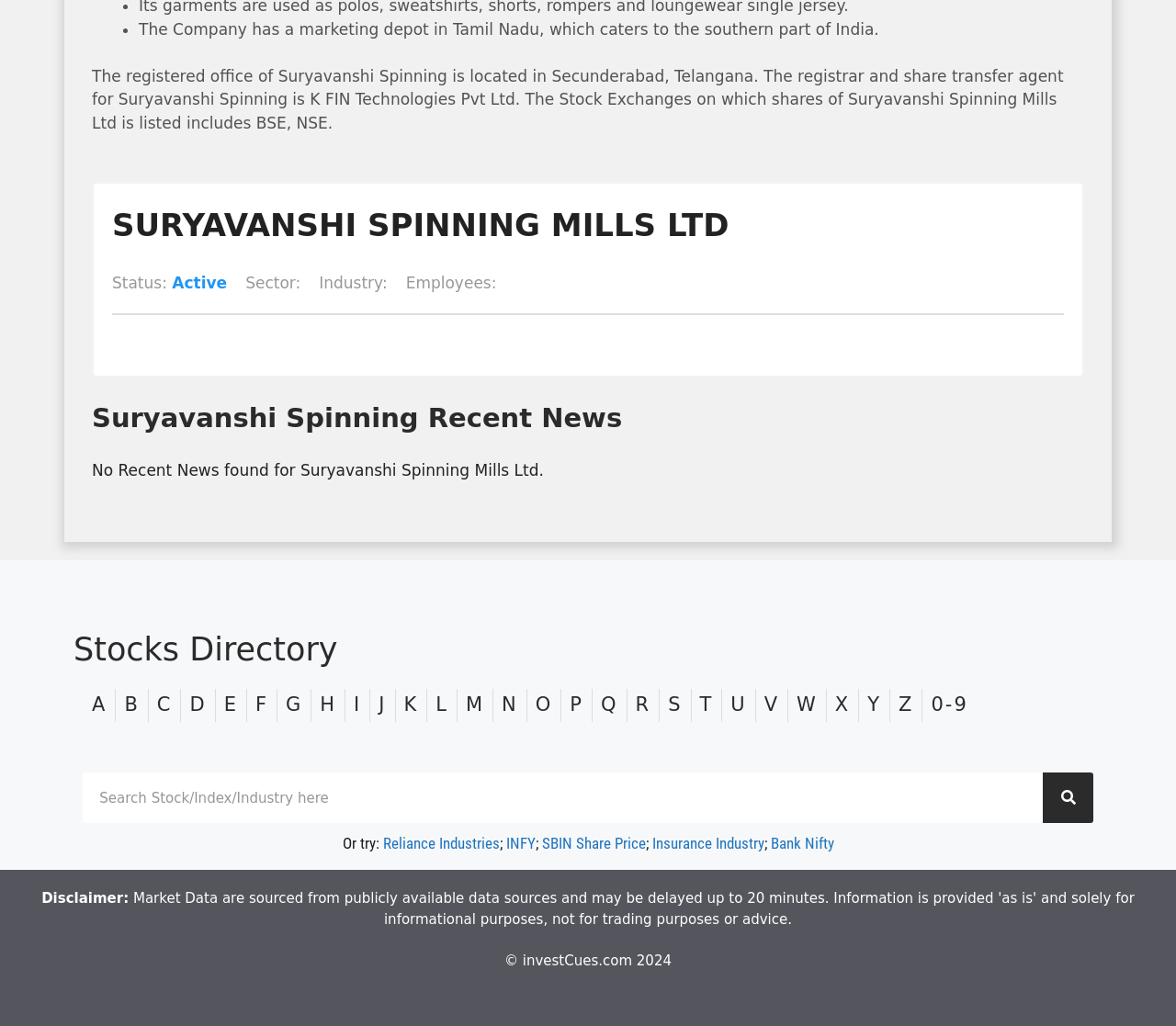Determine the bounding box coordinates of the clickable element to complete this instruction: "Search for a company". Provide the coordinates in the format of four float numbers between 0 and 1, [left, top, right, bottom].

[0.07, 0.753, 0.93, 0.802]